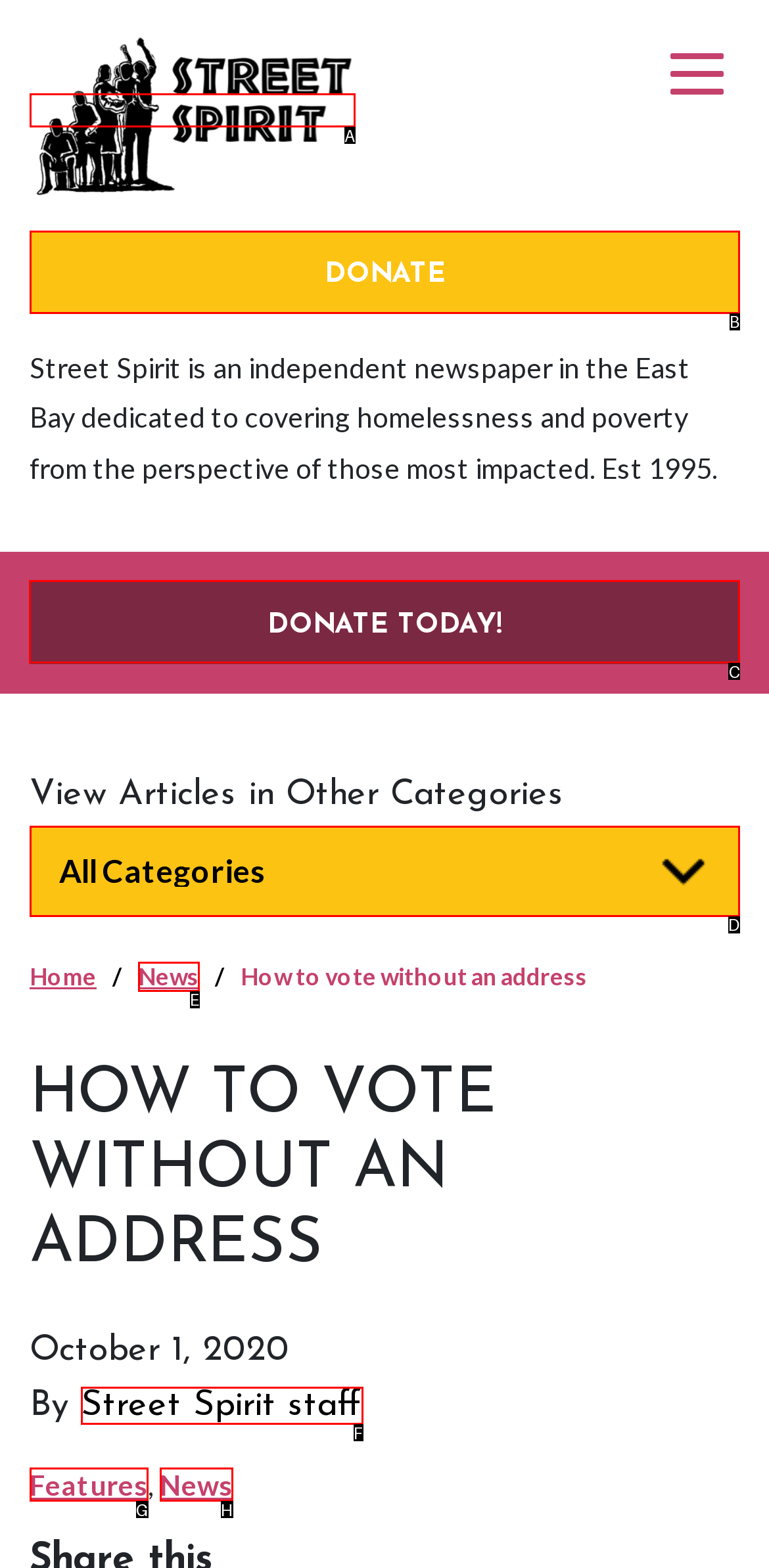Which lettered option should be clicked to achieve the task: donate today? Choose from the given choices.

C